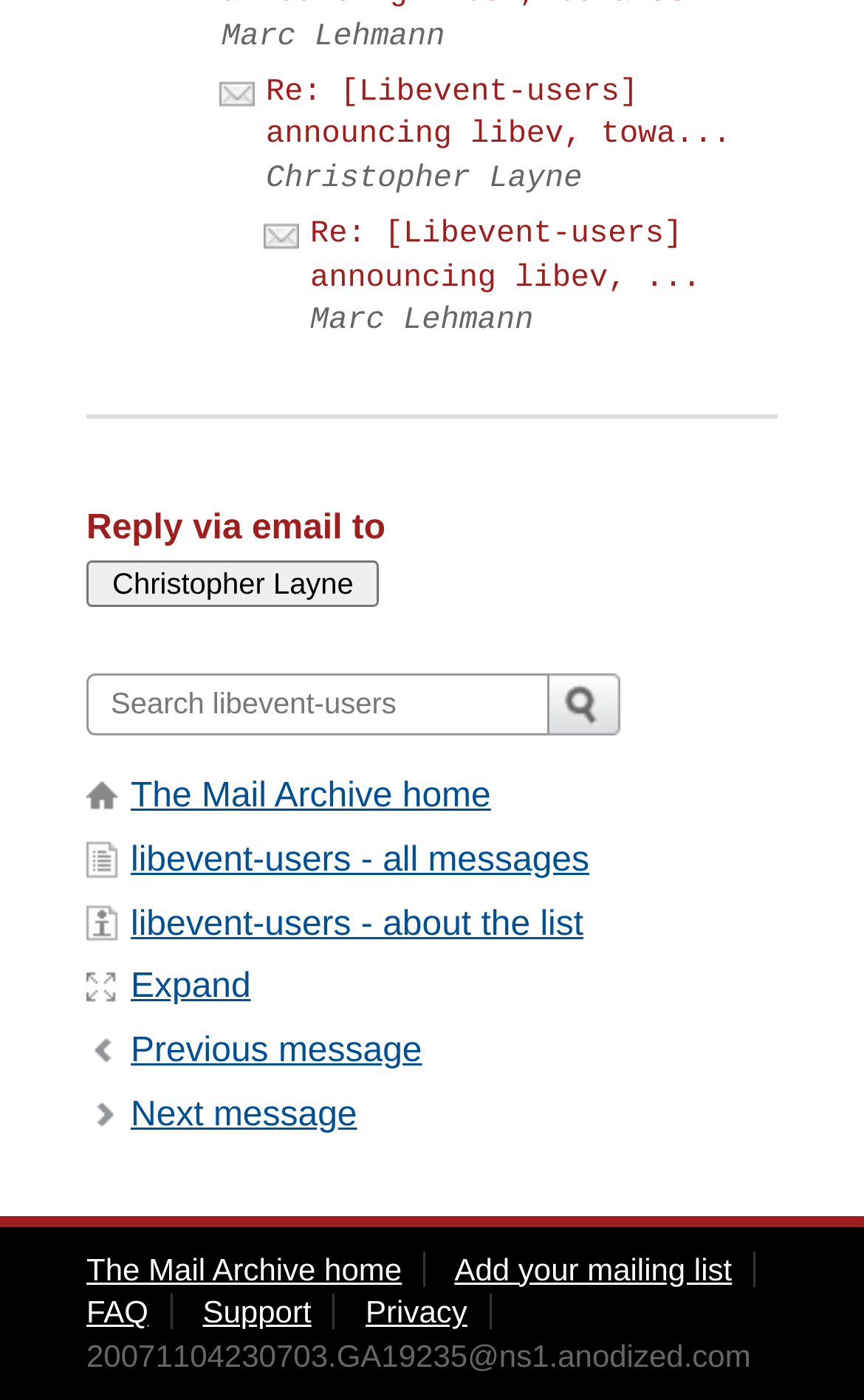What is the text of the heading element?
Please respond to the question with as much detail as possible.

I found a heading element with the text 'Reply via email to' and bounding box coordinates [0.1, 0.362, 0.9, 0.392]. This heading element is likely a title or a label for the email reply section.